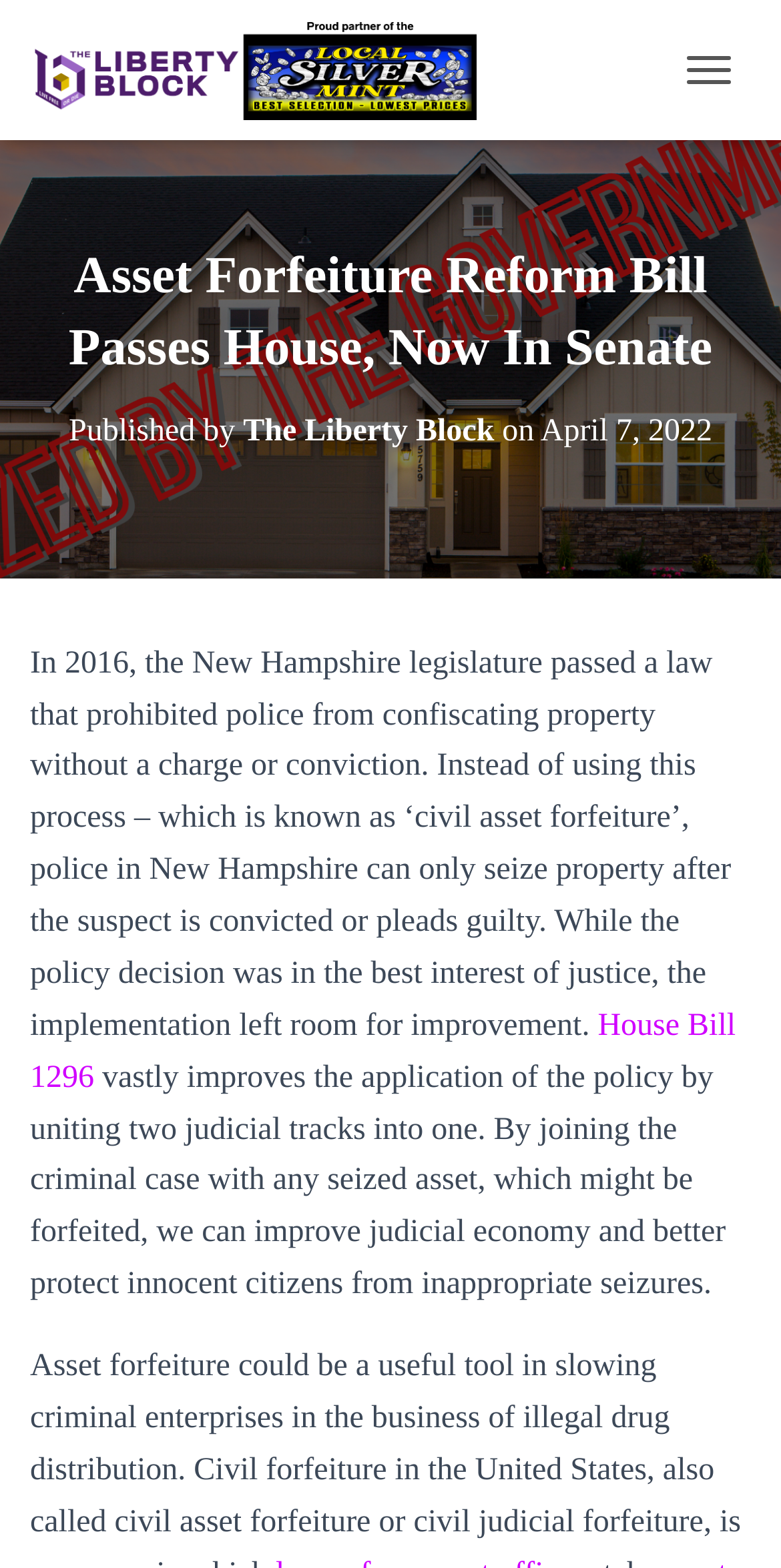What is the purpose of House Bill 1296 according to the article?
Offer a detailed and exhaustive answer to the question.

I found the answer by reading the article's content, specifically the sentence that mentions House Bill 1296 as a bill that vastly improves the application of the policy by uniting two judicial tracks into one, which leads to improving judicial economy and better protecting innocent citizens from inappropriate seizures.